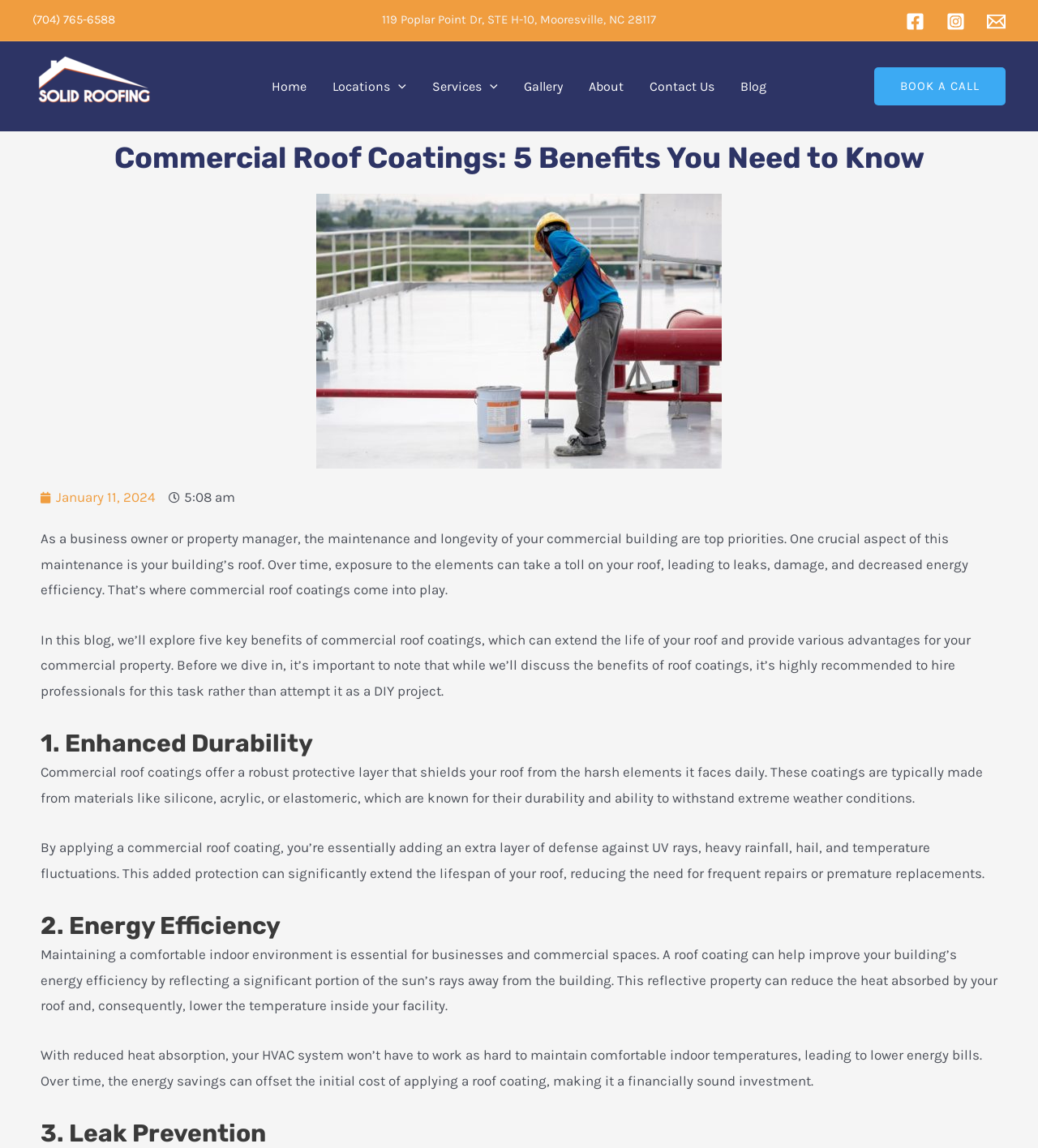Bounding box coordinates are specified in the format (top-left x, top-left y, bottom-right x, bottom-right y). All values are floating point numbers bounded between 0 and 1. Please provide the bounding box coordinate of the region this sentence describes: parent_node: Services aria-label="Menu Toggle"

[0.464, 0.05, 0.479, 0.1]